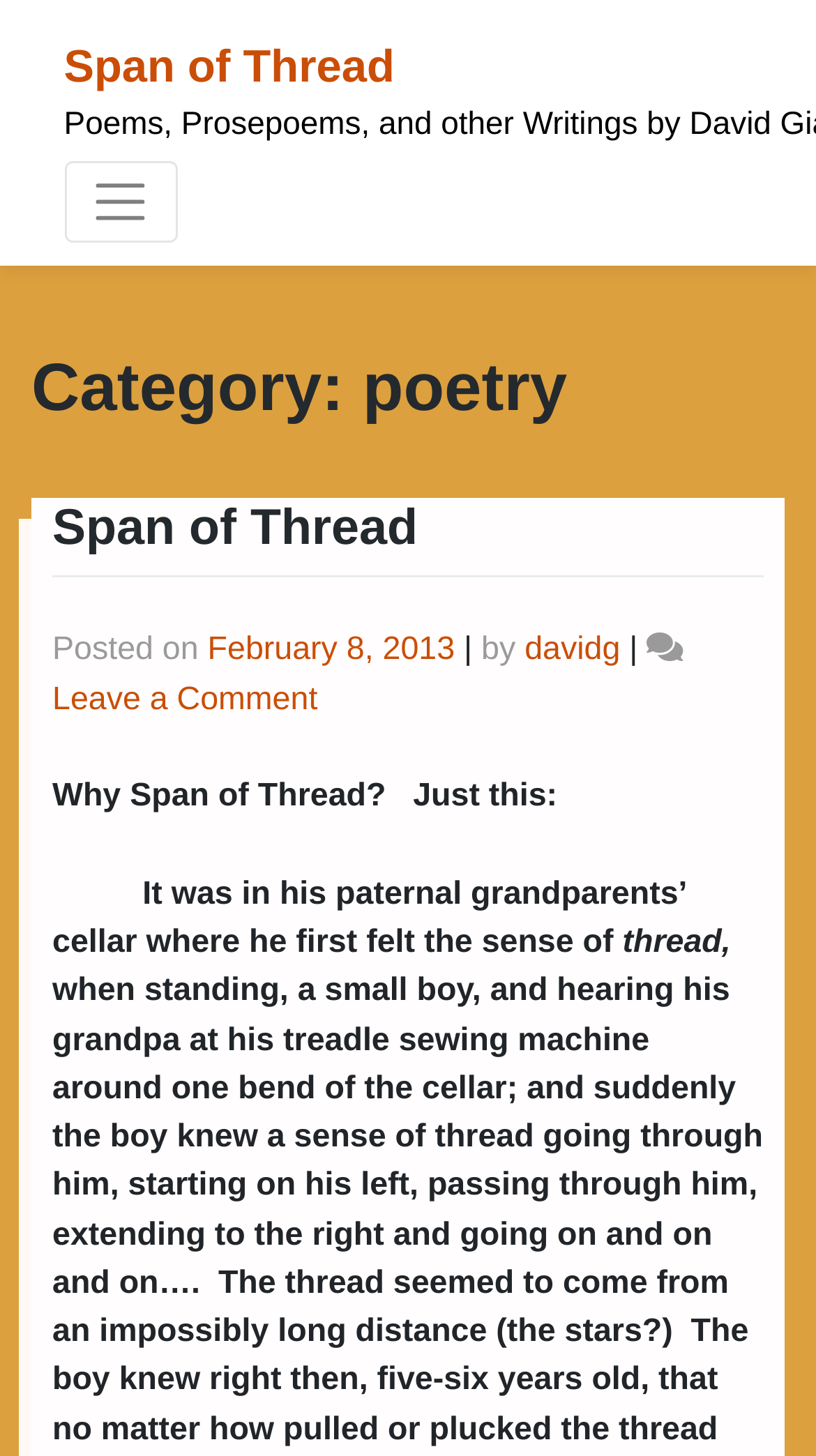Who is the author of the post?
Please answer the question as detailed as possible based on the image.

I found the author's name by looking at the link element with the text 'davidg' which is a child element of the HeaderAsNonLandmark element and is preceded by the text 'by'.